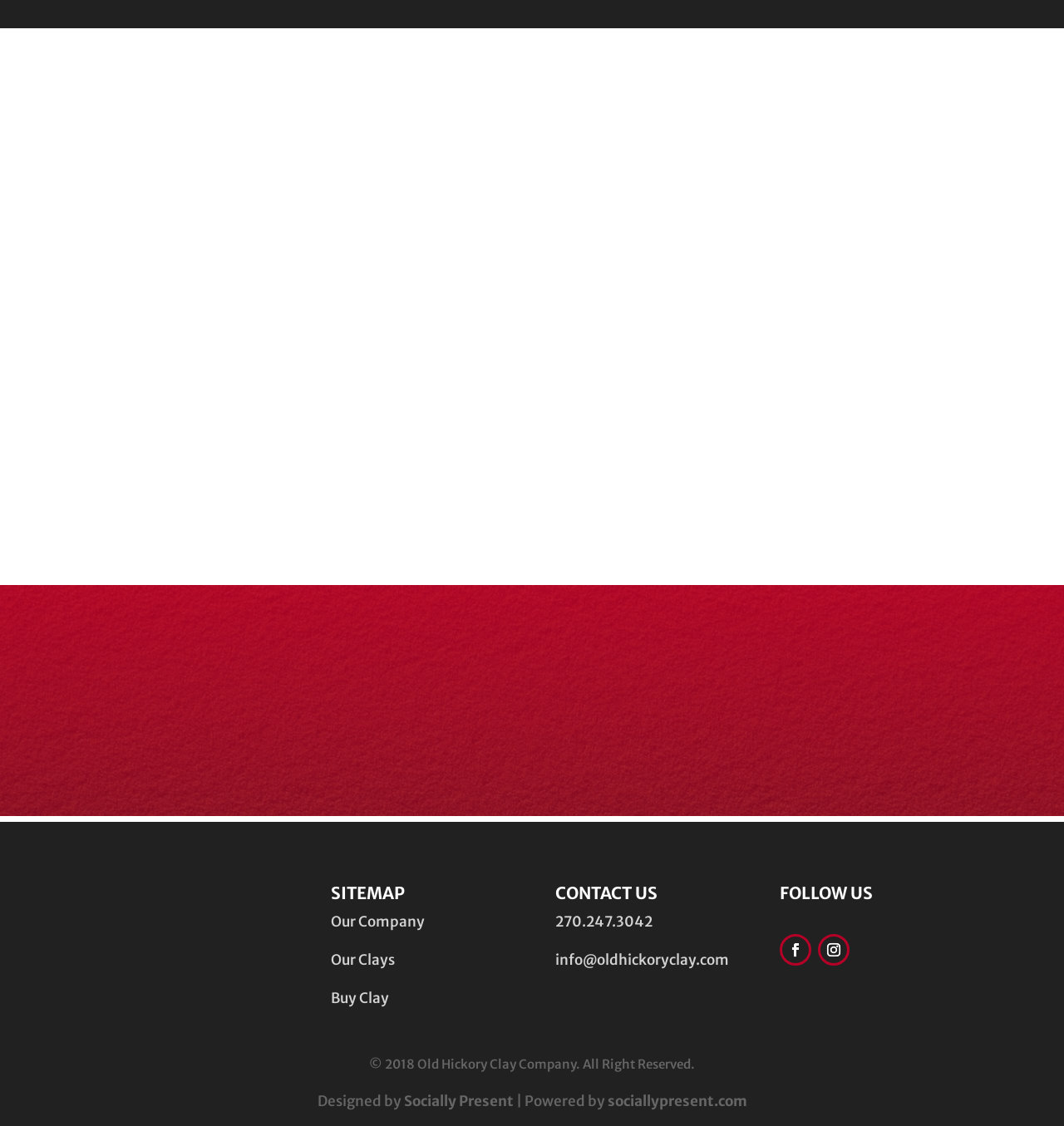Pinpoint the bounding box coordinates of the area that should be clicked to complete the following instruction: "Go to the 'About' page". The coordinates must be given as four float numbers between 0 and 1, i.e., [left, top, right, bottom].

None